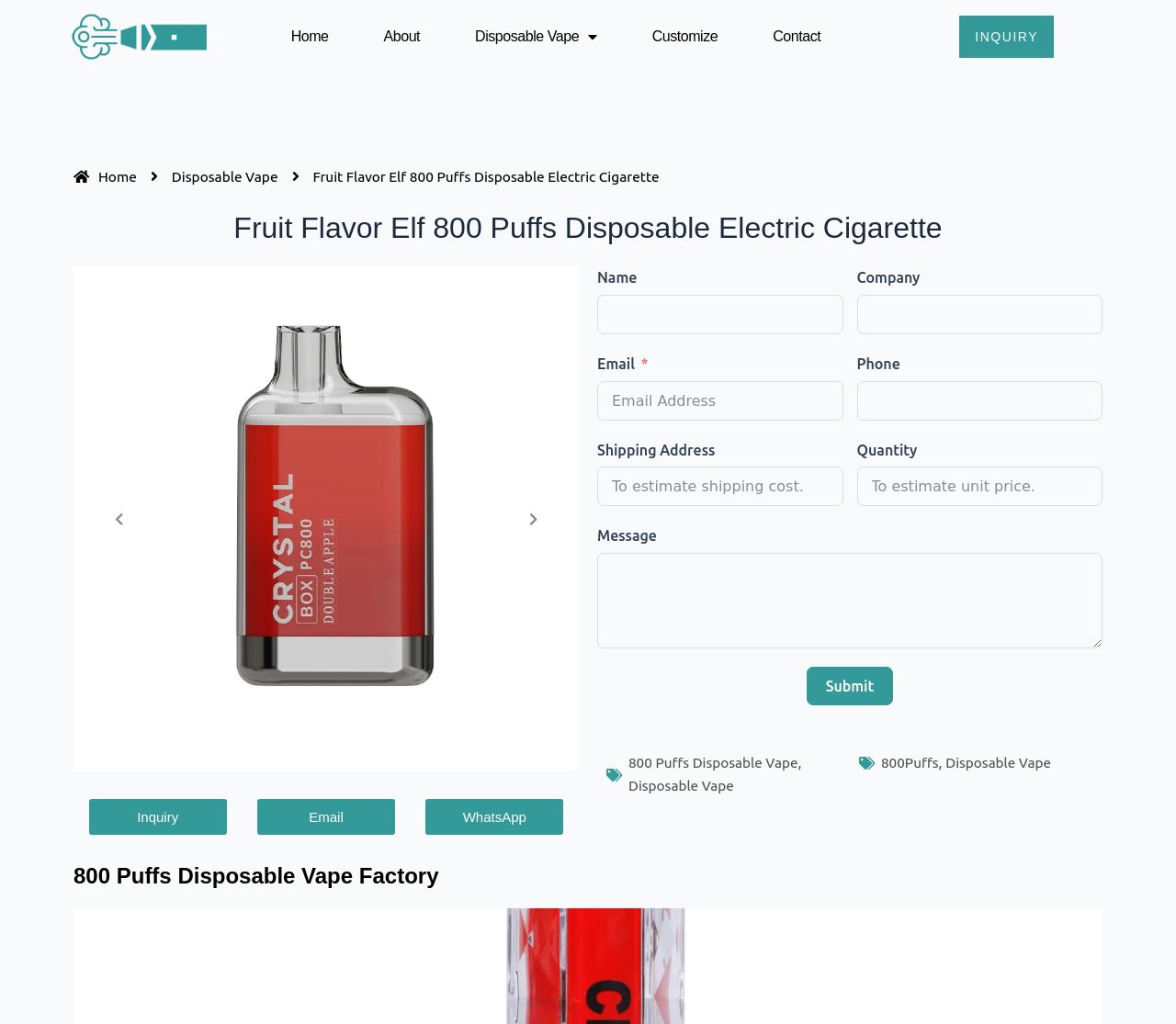How many types of contact information are provided?
Provide an in-depth and detailed explanation in response to the question.

The webpage provides three types of contact information: 'Inquiry', 'Email', and 'WhatsApp'. These can be found at the bottom of the webpage.